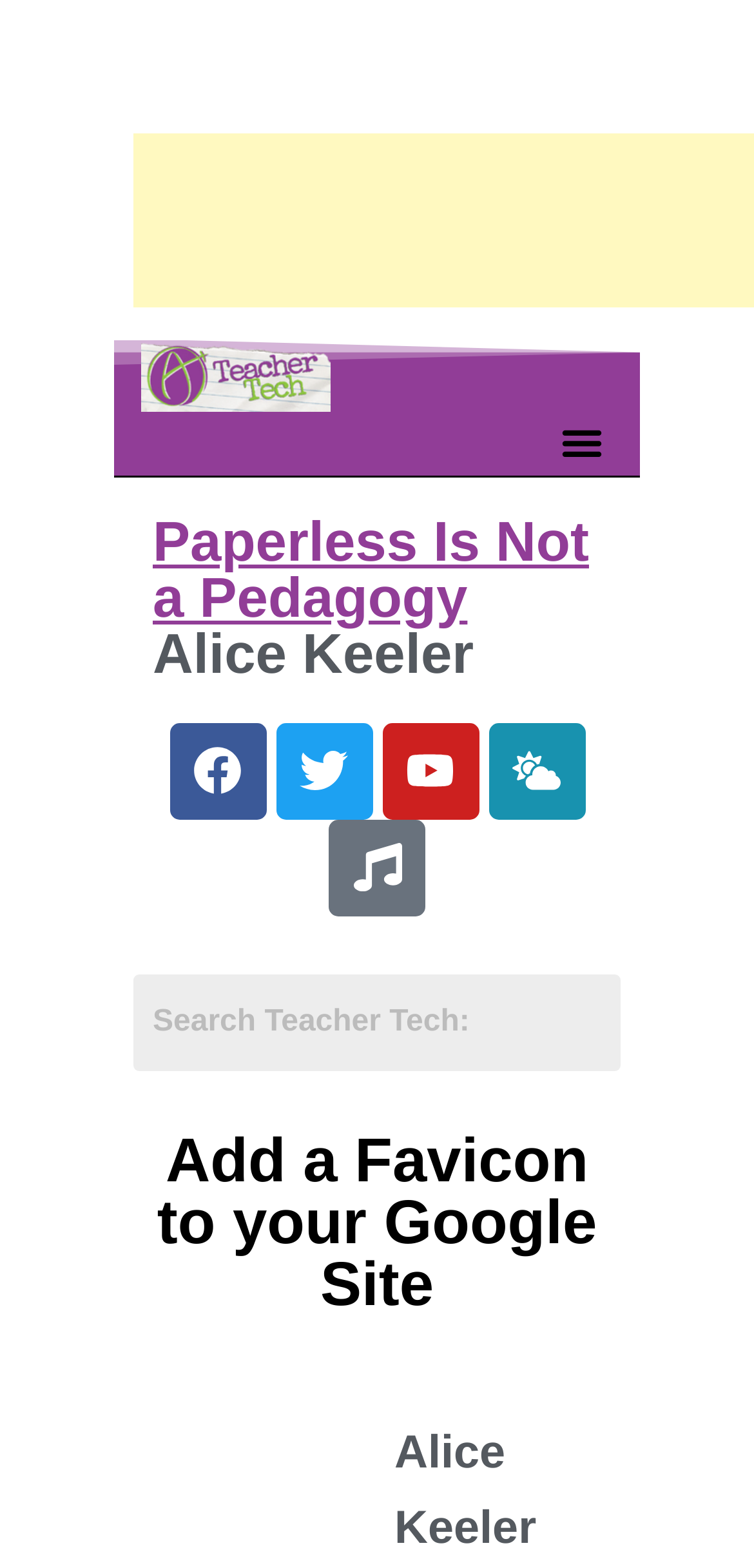What is the title of the first article?
Could you please answer the question thoroughly and with as much detail as possible?

The title of the first article can be found in the heading 'Paperless Is Not a Pedagogy' which is located below the blog title, indicating that the first article is titled 'Paperless Is Not a Pedagogy'.